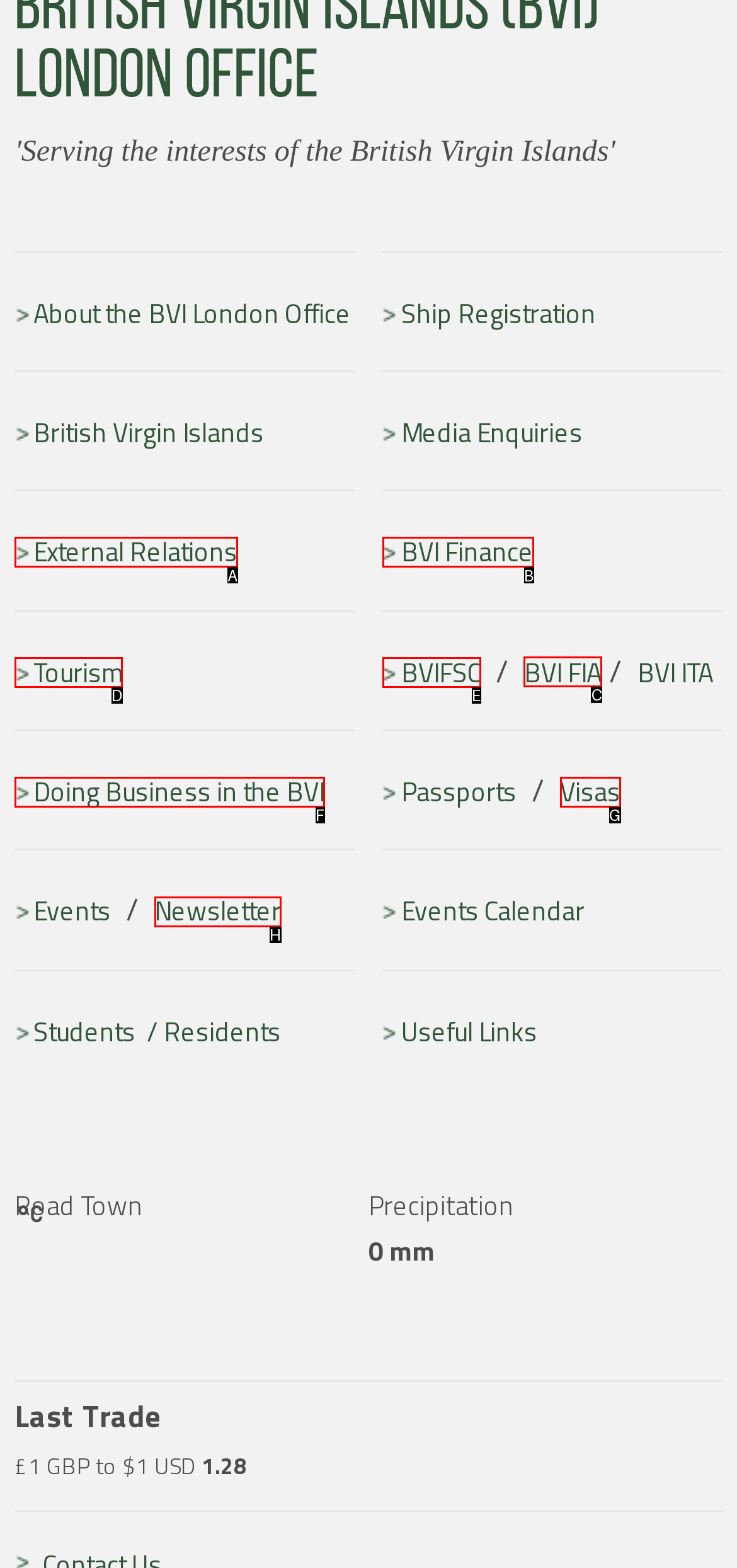Out of the given choices, which letter corresponds to the UI element required to View the BVI FIA page? Answer with the letter.

C